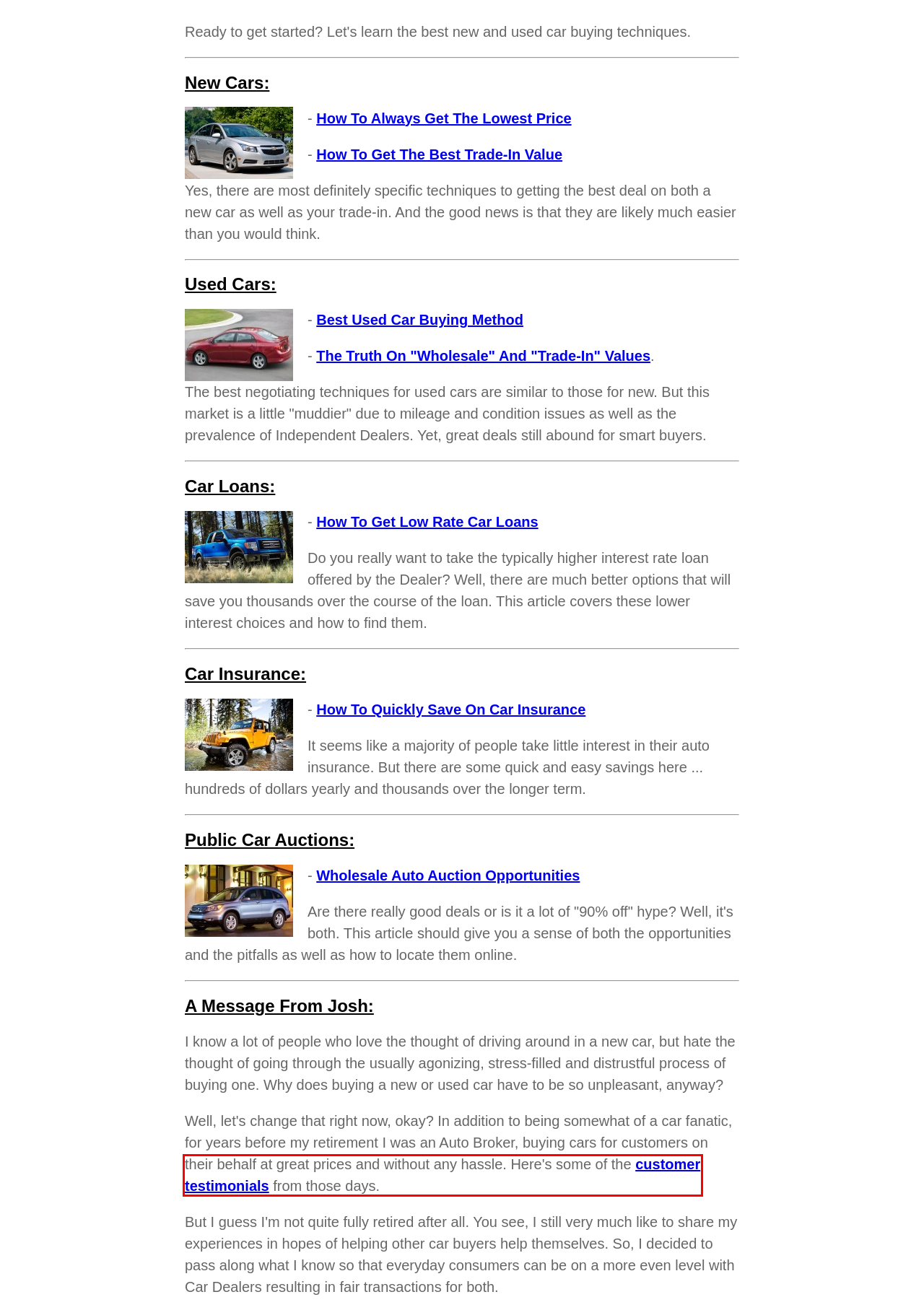Analyze the given webpage screenshot and identify the UI element within the red bounding box. Select the webpage description that best matches what you expect the new webpage to look like after clicking the element. Here are the candidates:
A. Used Car Dealer Testimonials
B. Used Car Wholesale Blue Book And Trade-In Value Prices
C. Make Your Used Car Trade-In Worth More
D. Public Car Auctions: Bank Repossessed, Government, Police
E. Contact Us: Josh Rosenberg - Auto Broker Magic
F. How To Get The Lowest Price On A Used Car In The Current Economy
G. Why And Where To Get One-Stop Multiple Car Insurance Quotes
H. How To Get The Best Rate New And Used Car Loans

A